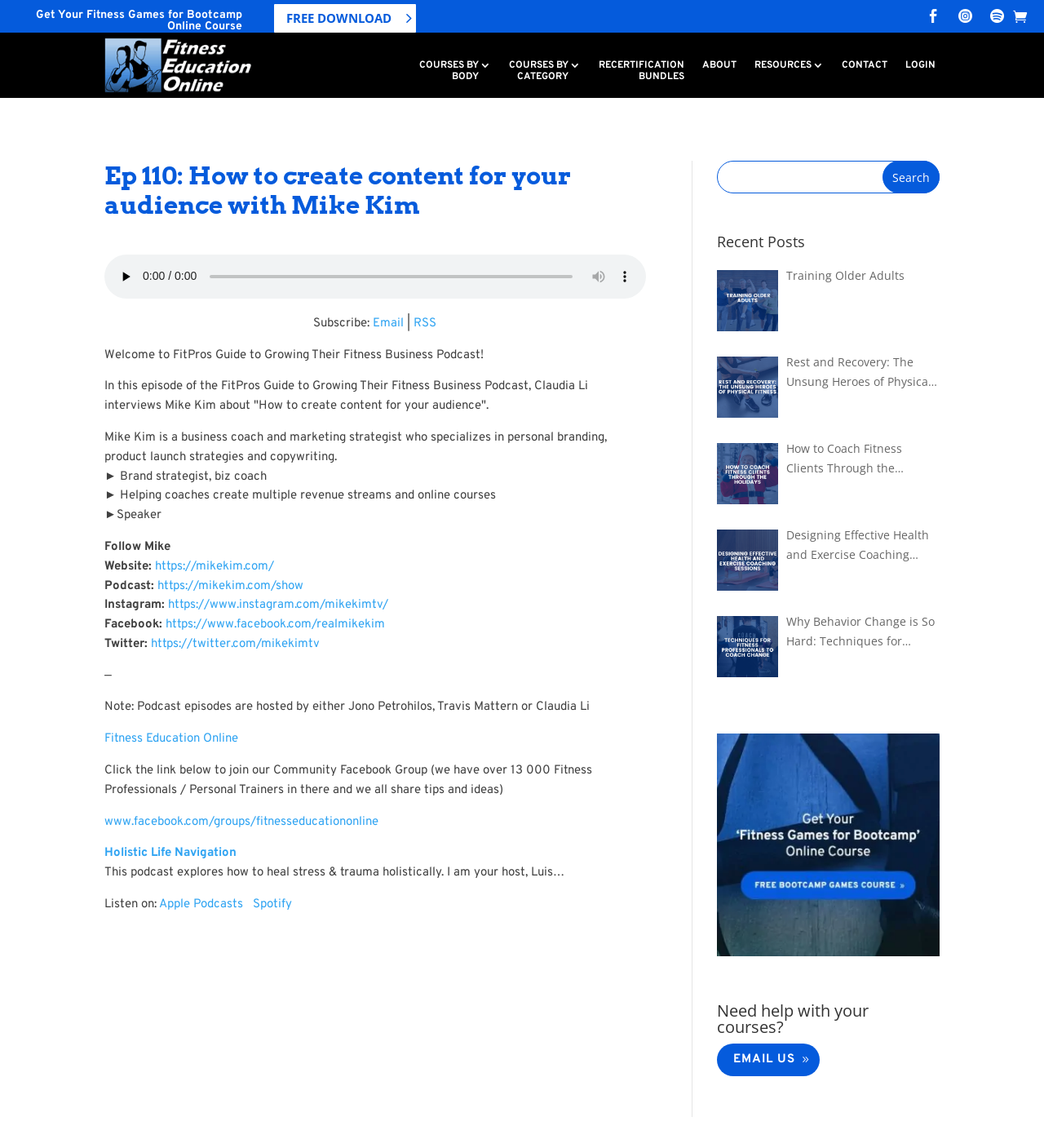Point out the bounding box coordinates of the section to click in order to follow this instruction: "Read the recent post 'Training Older Adults'".

[0.687, 0.235, 0.745, 0.289]